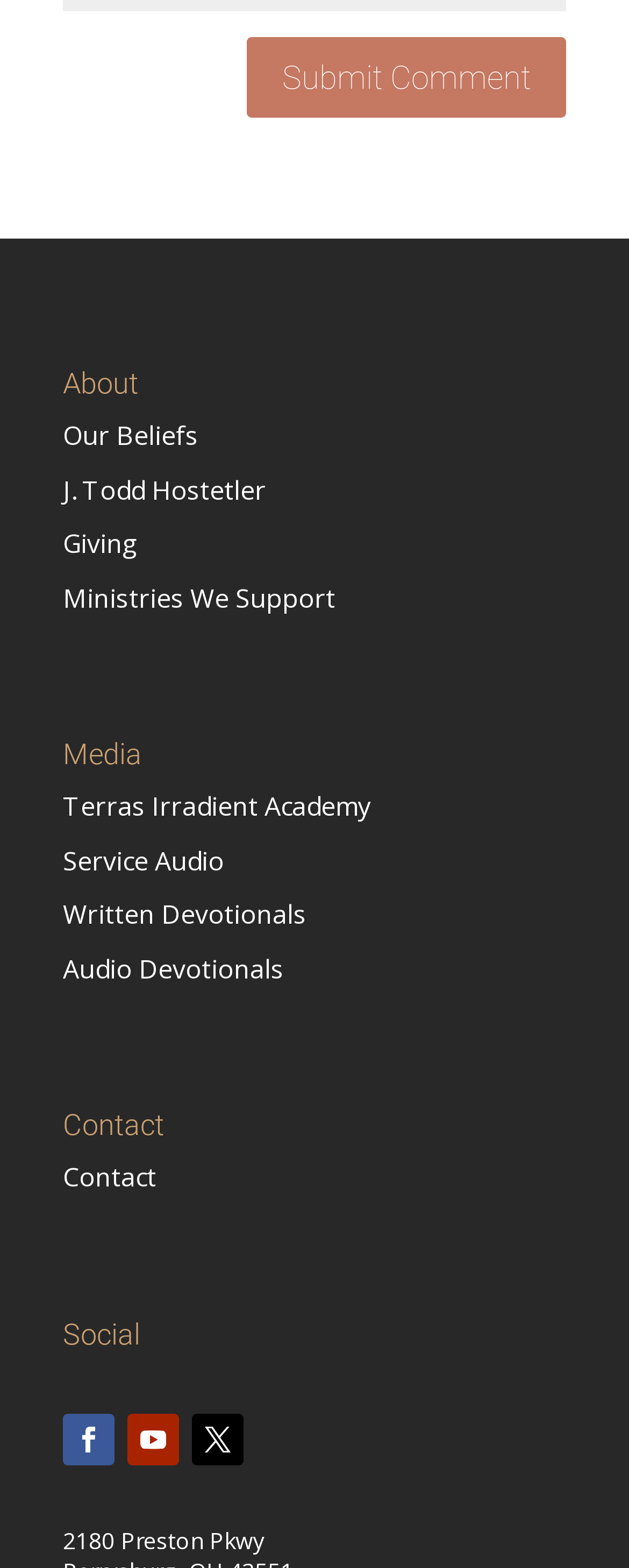Could you locate the bounding box coordinates for the section that should be clicked to accomplish this task: "Go to 'Our Beliefs' page".

[0.1, 0.266, 0.315, 0.289]